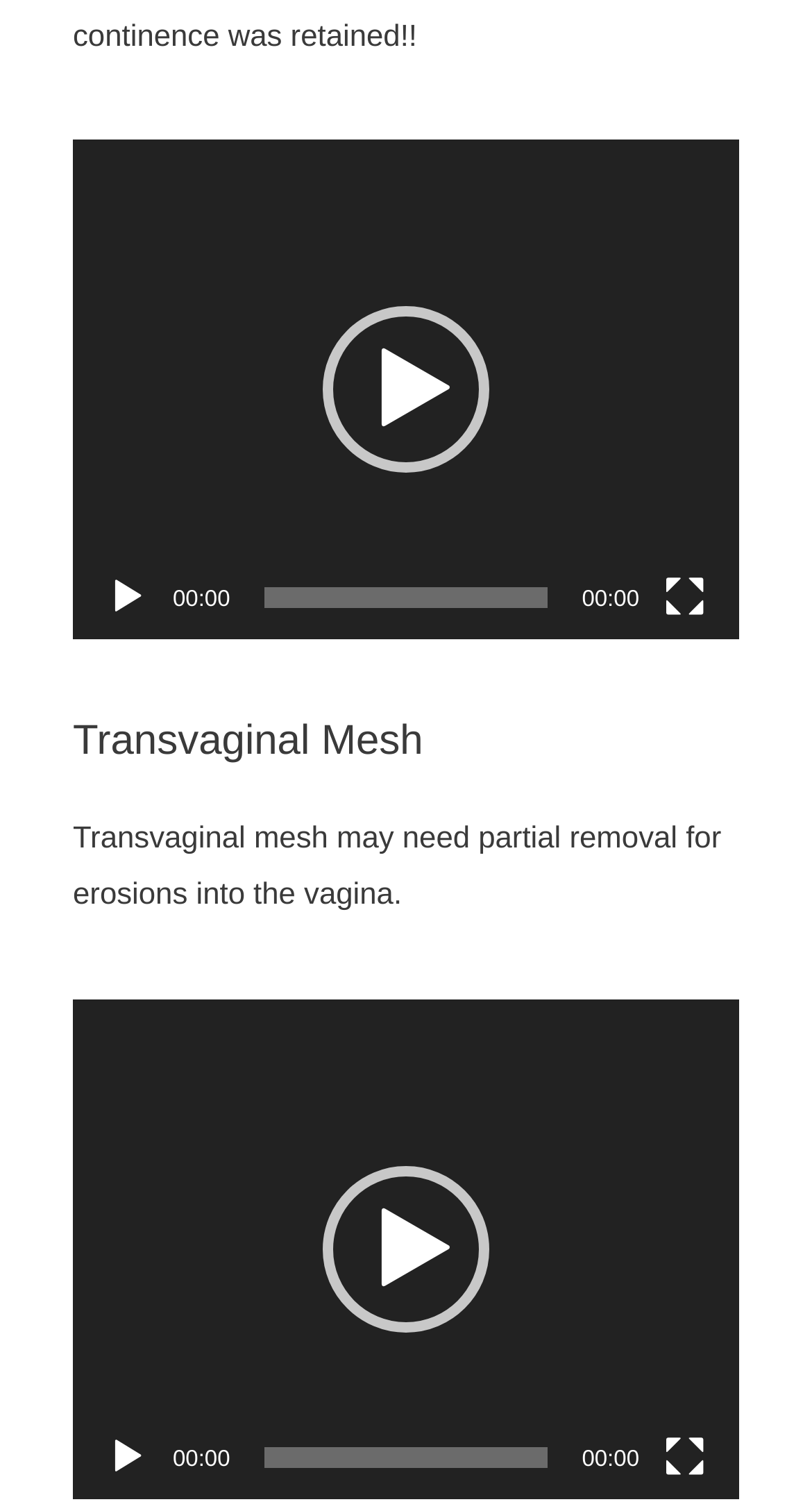Respond to the question below with a concise word or phrase:
What is the initial time displayed on the timer?

00:00